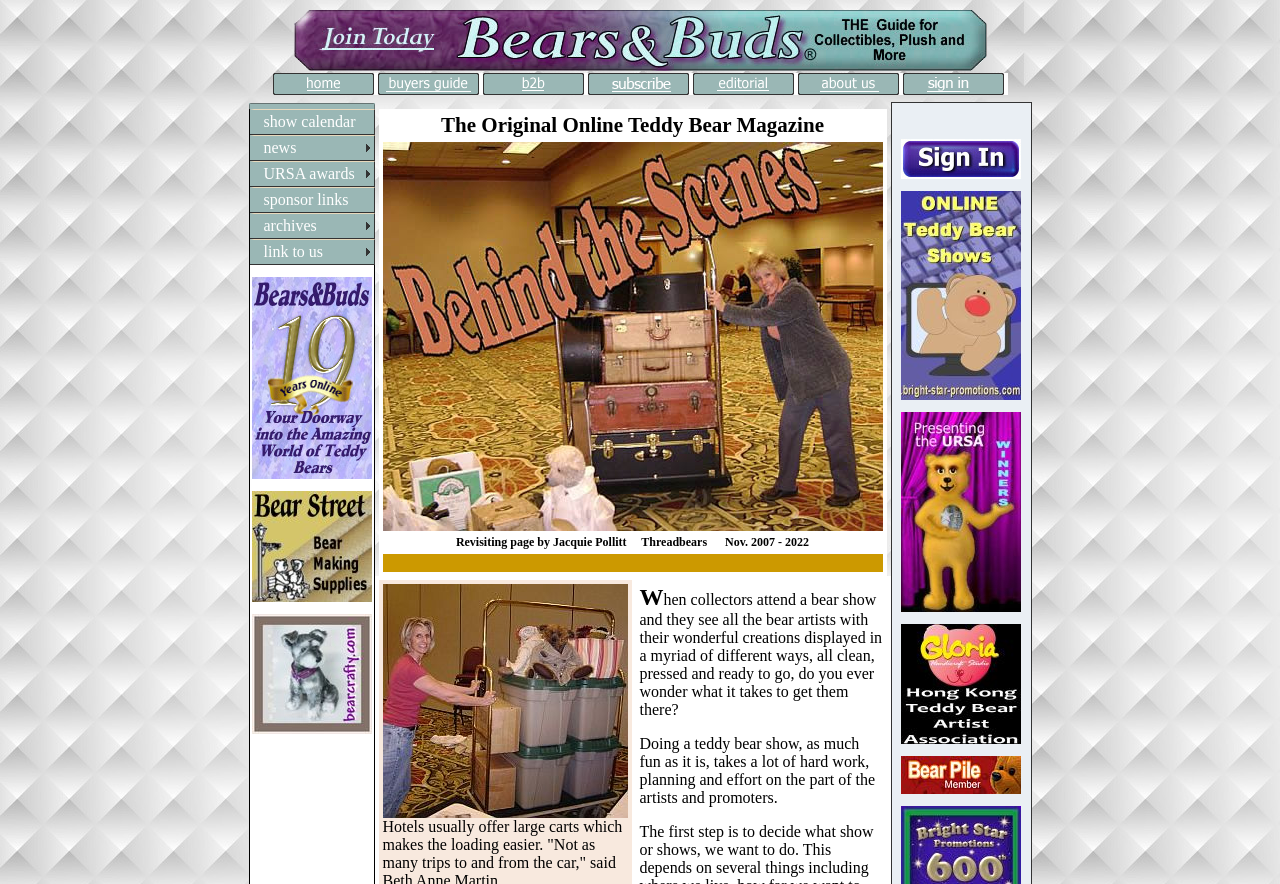Is there a calendar feature on this webpage?
Answer the question with a single word or phrase derived from the image.

Yes